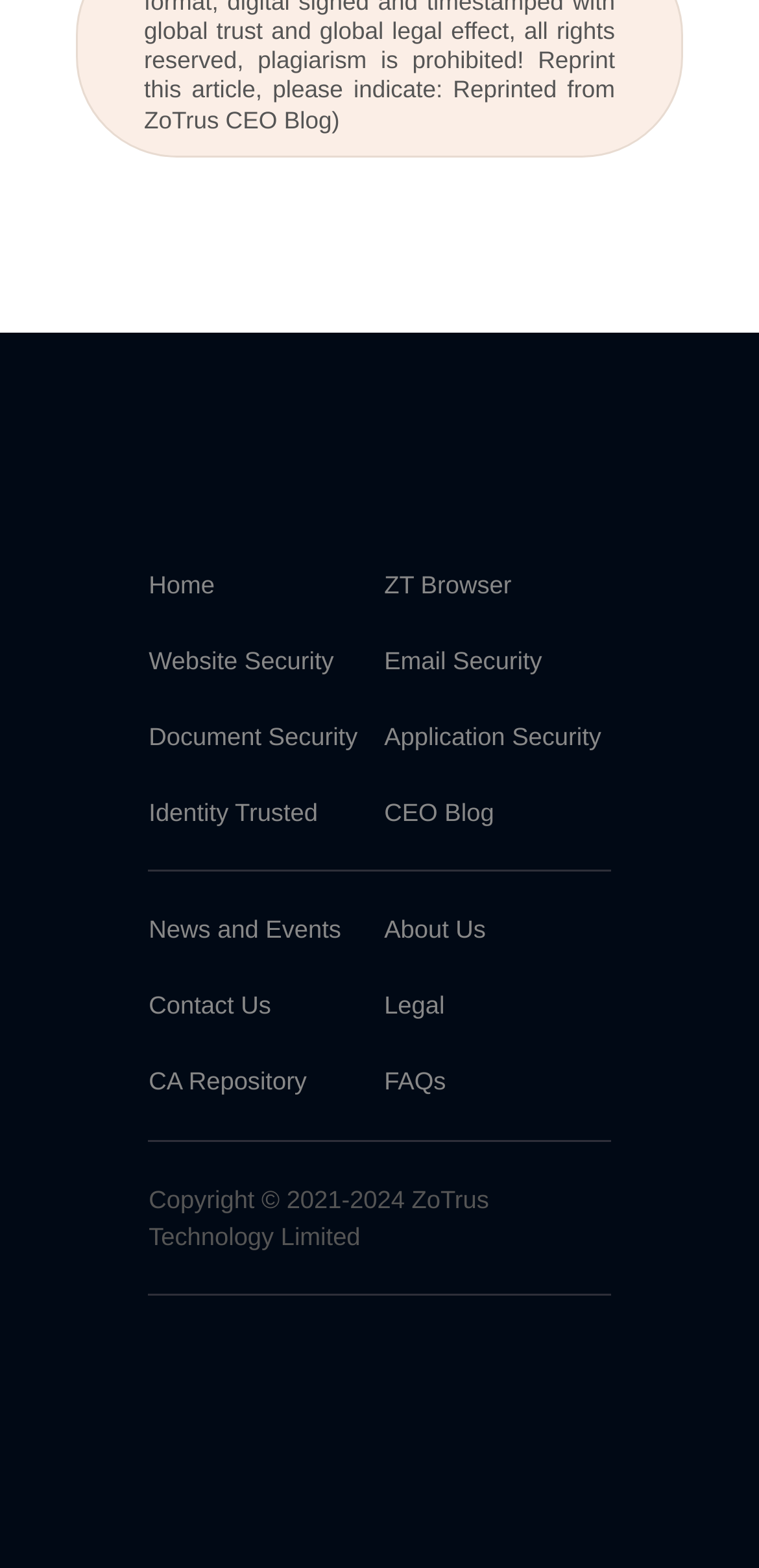What is the company name mentioned in the copyright section?
Give a thorough and detailed response to the question.

The copyright section at the bottom of the webpage mentions 'Copyright © 2021-2024 ZoTrus Technology Limited', which indicates that the company name is ZoTrus Technology Limited.